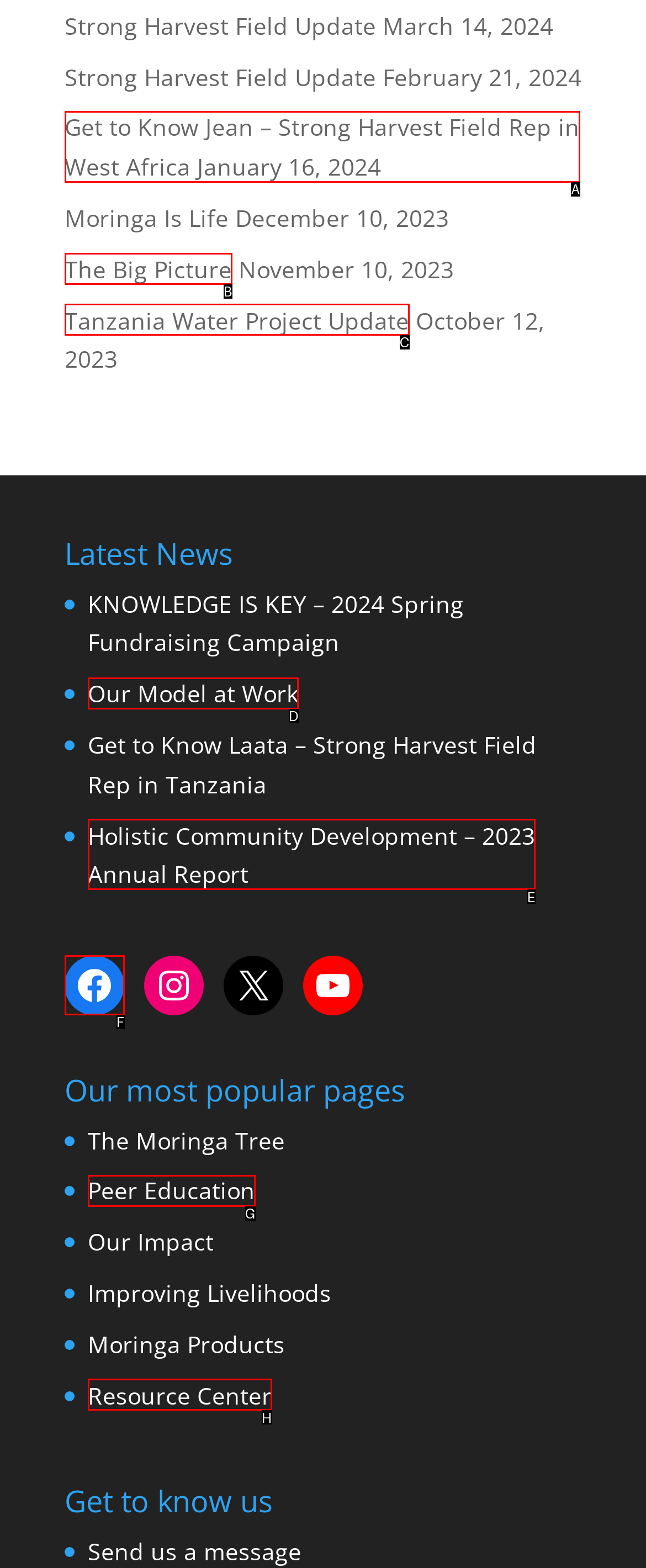Using the provided description: The Big Picture, select the HTML element that corresponds to it. Indicate your choice with the option's letter.

B